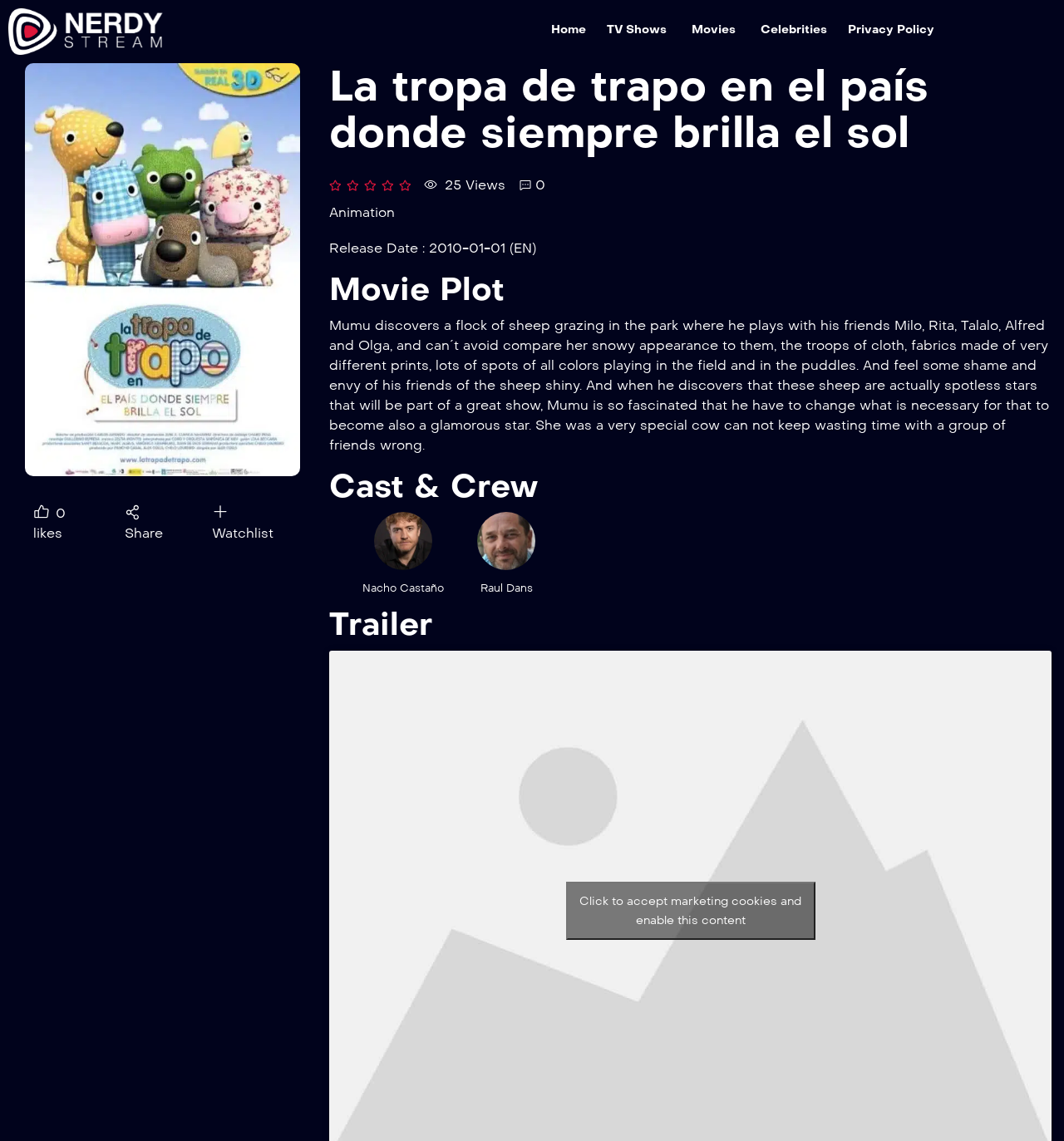Highlight the bounding box coordinates of the element you need to click to perform the following instruction: "Click on the Home link."

[0.508, 0.012, 0.56, 0.04]